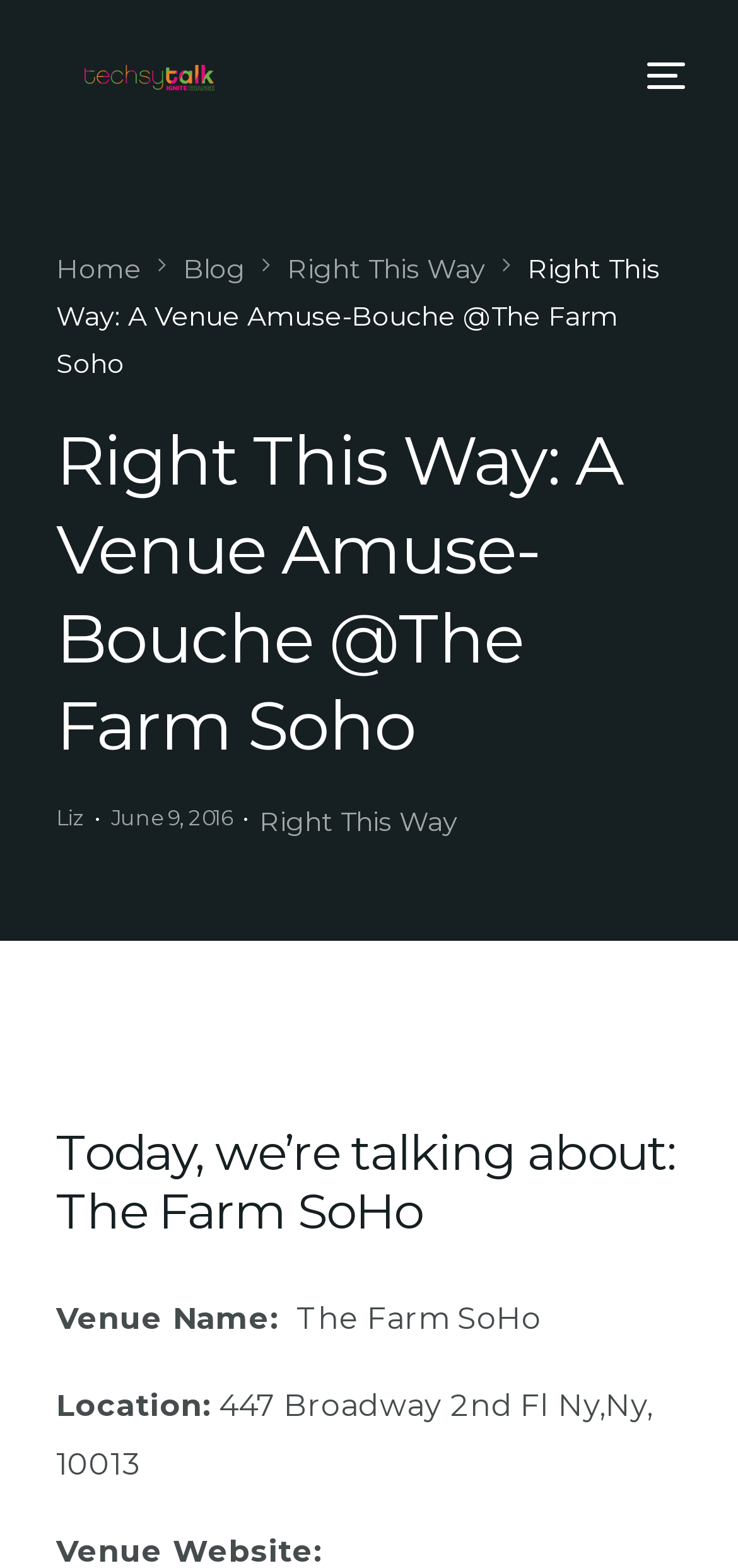Kindly determine the bounding box coordinates for the area that needs to be clicked to execute this instruction: "Go to the Home page".

[0.076, 0.161, 0.191, 0.182]